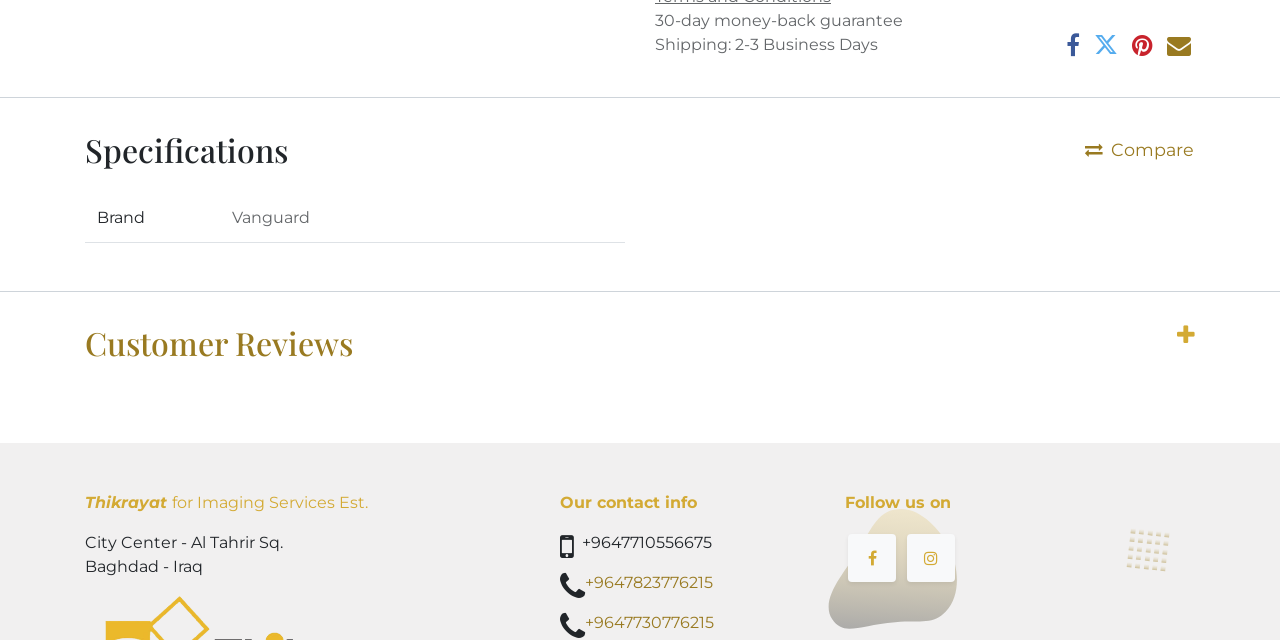Please locate the UI element described by "Customer Reviews" and provide its bounding box coordinates.

[0.066, 0.507, 0.934, 0.617]